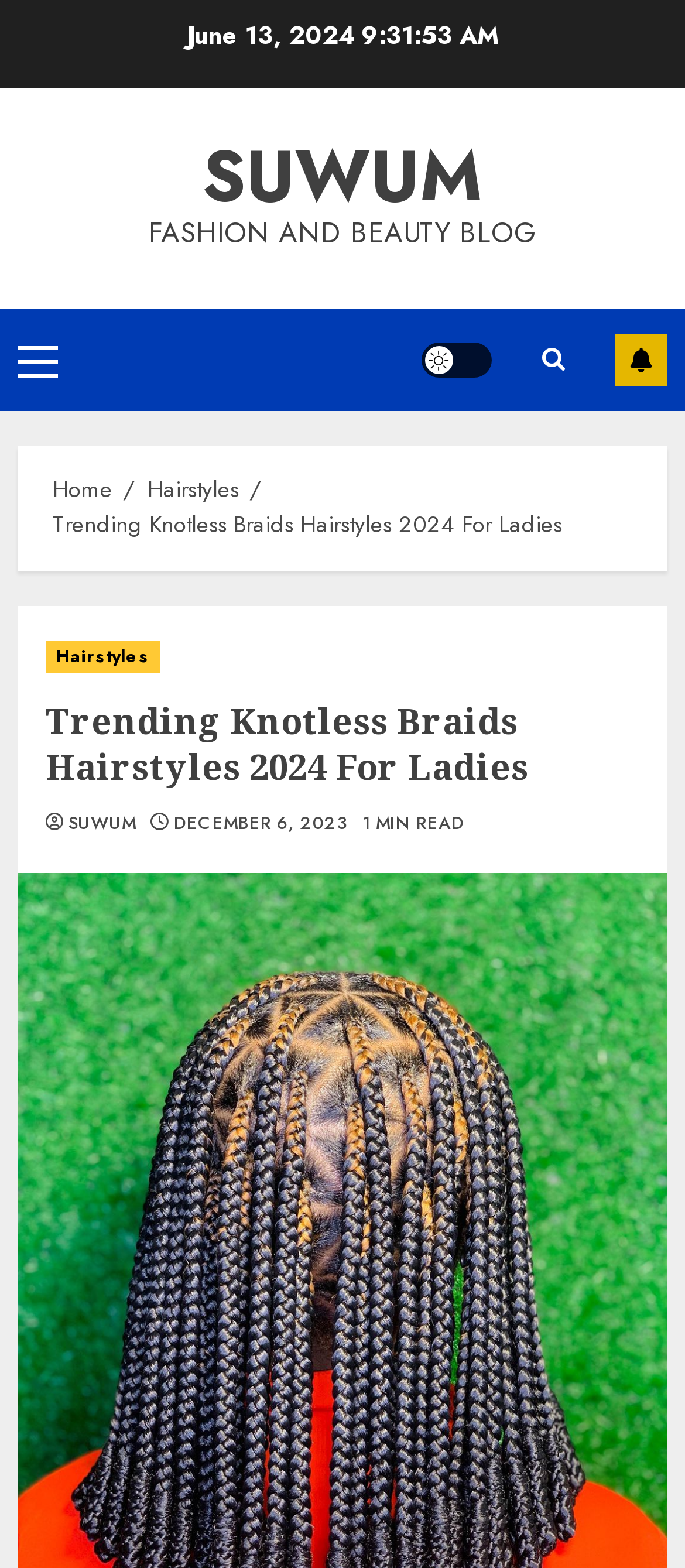Locate and generate the text content of the webpage's heading.

Trending Knotless Braids Hairstyles 2024 For Ladies